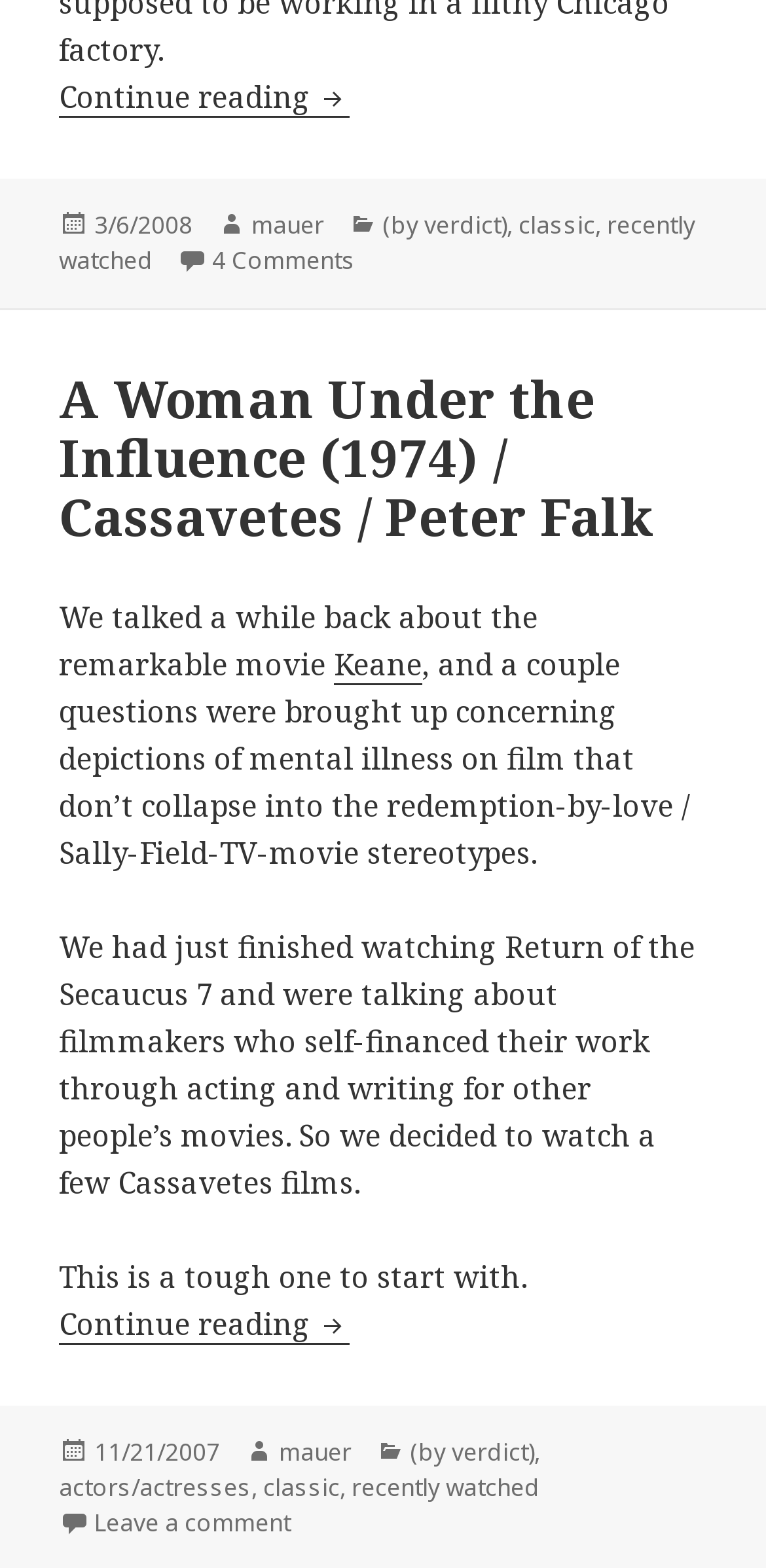Highlight the bounding box coordinates of the element you need to click to perform the following instruction: "View posts by author mauer."

[0.328, 0.133, 0.423, 0.156]